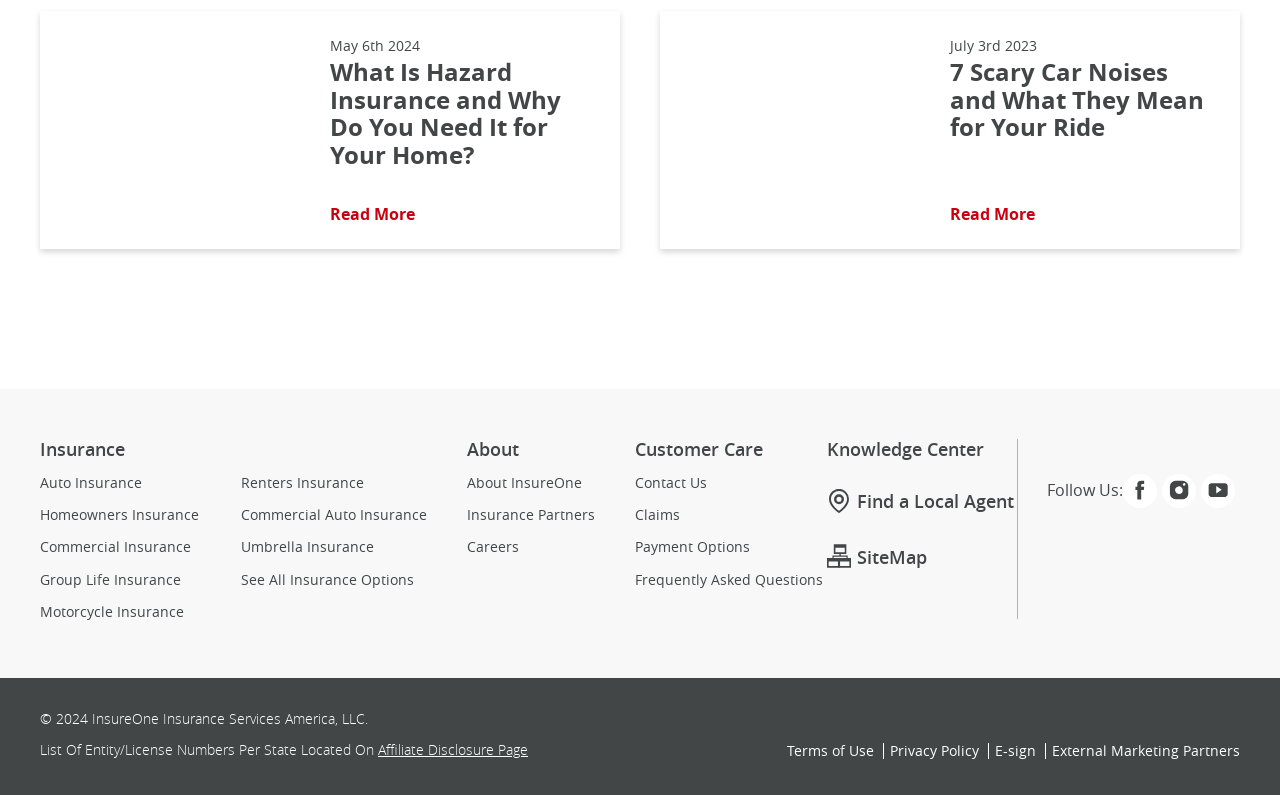Please determine the bounding box coordinates of the element to click in order to execute the following instruction: "Get insurance quotes". The coordinates should be four float numbers between 0 and 1, specified as [left, top, right, bottom].

[0.031, 0.552, 0.334, 0.578]